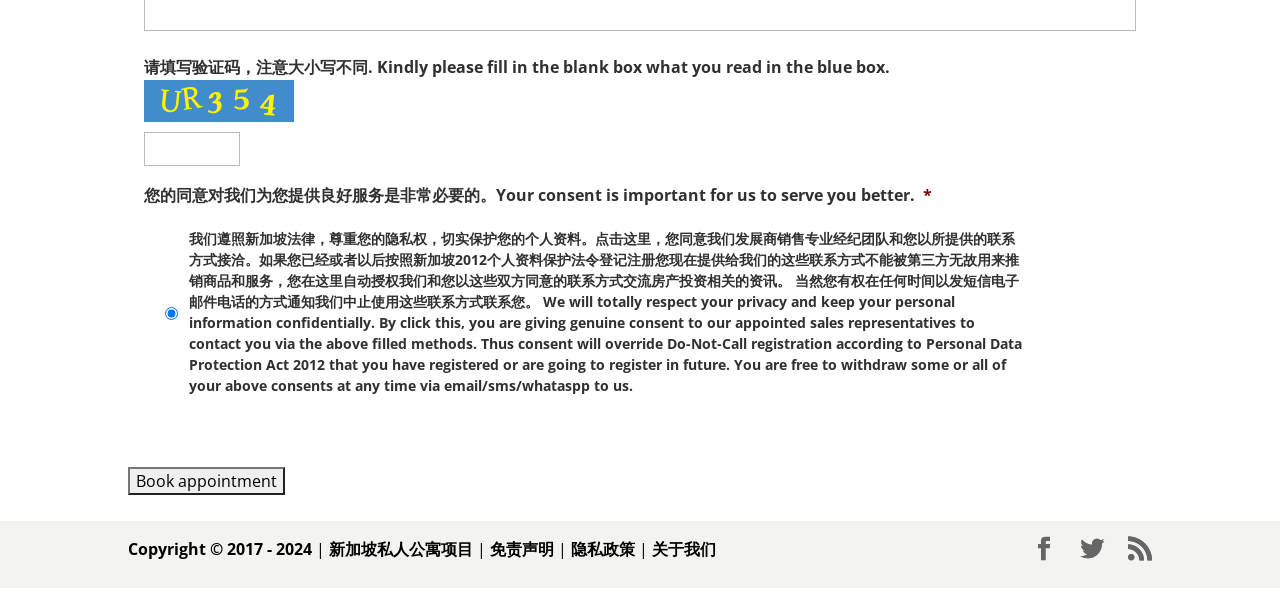What is the function of the button? Please answer the question using a single word or phrase based on the image.

To book an appointment